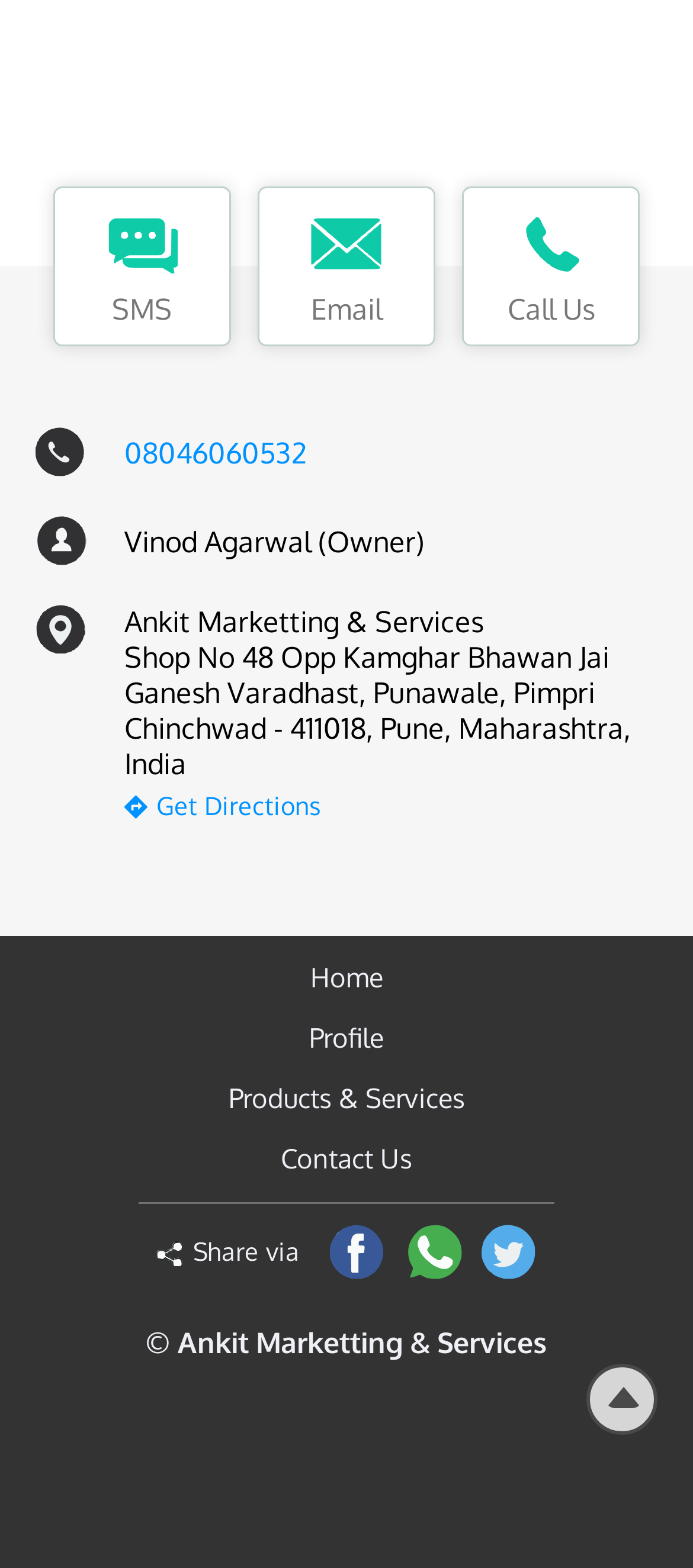Please determine the bounding box coordinates of the element to click in order to execute the following instruction: "Click SMS". The coordinates should be four float numbers between 0 and 1, specified as [left, top, right, bottom].

[0.077, 0.119, 0.333, 0.221]